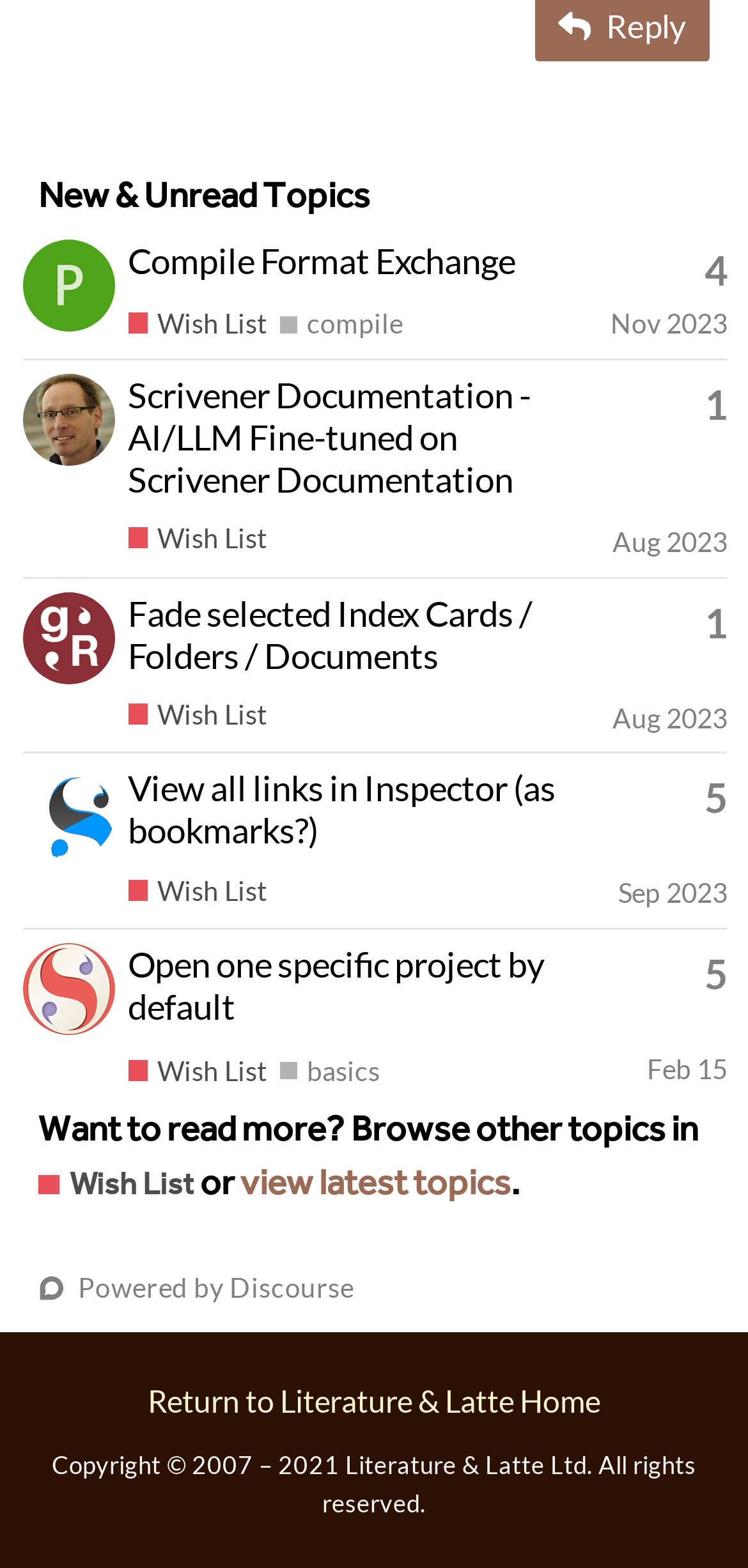Respond with a single word or phrase:
What is the purpose of the 'Wish List' category?

Suggest features for future versions of Scrivener